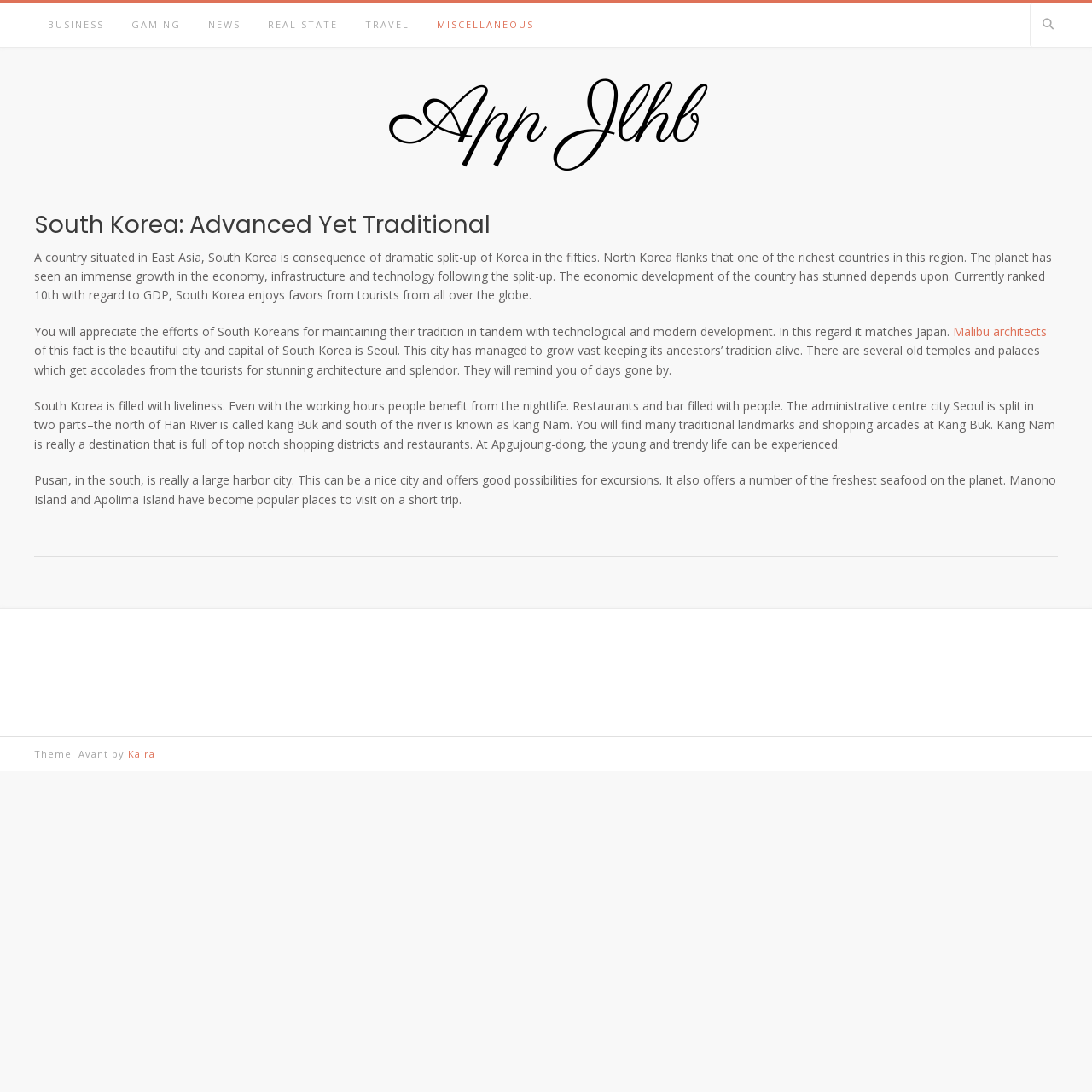What is the name of the river that divides Seoul into two parts?
Answer the question with a single word or phrase by looking at the picture.

Han River